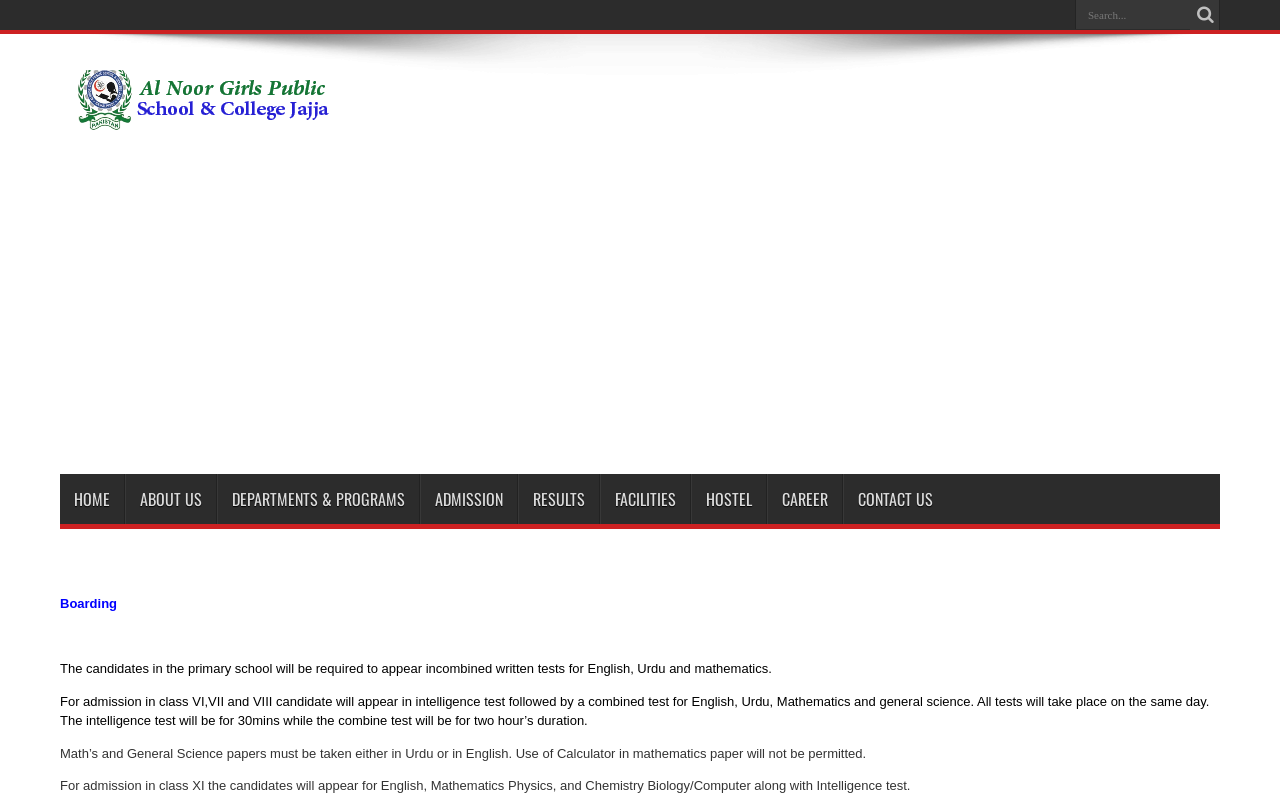Describe the webpage in detail, including text, images, and layout.

The webpage is about Al Noor College, with a prominent heading at the top left corner displaying the college's name. Below the heading, there is a search bar with a magnifying glass icon and a placeholder text "Search...". 

On the top right corner, there is a button with a magnifying glass icon. 

The webpage has a navigation menu at the top, consisting of 9 links: HOME, ABOUT US, DEPARTMENTS & PROGRAMS, ADMISSION, RESULTS, FACILITIES, HOSTEL, CAREER, and CONTACT US. These links are aligned horizontally and take up a significant portion of the top section of the page.

Below the navigation menu, there is an iframe that occupies a large portion of the page, which is labeled as an "Advertisement".

The main content of the webpage is divided into several sections. The first section appears to be about the admission process, with a heading "Boarding" at the top. The text in this section explains the admission requirements for different classes, including the subjects and duration of the tests.

There are no images on the page except for the college's logo, which is displayed next to the heading at the top left corner.